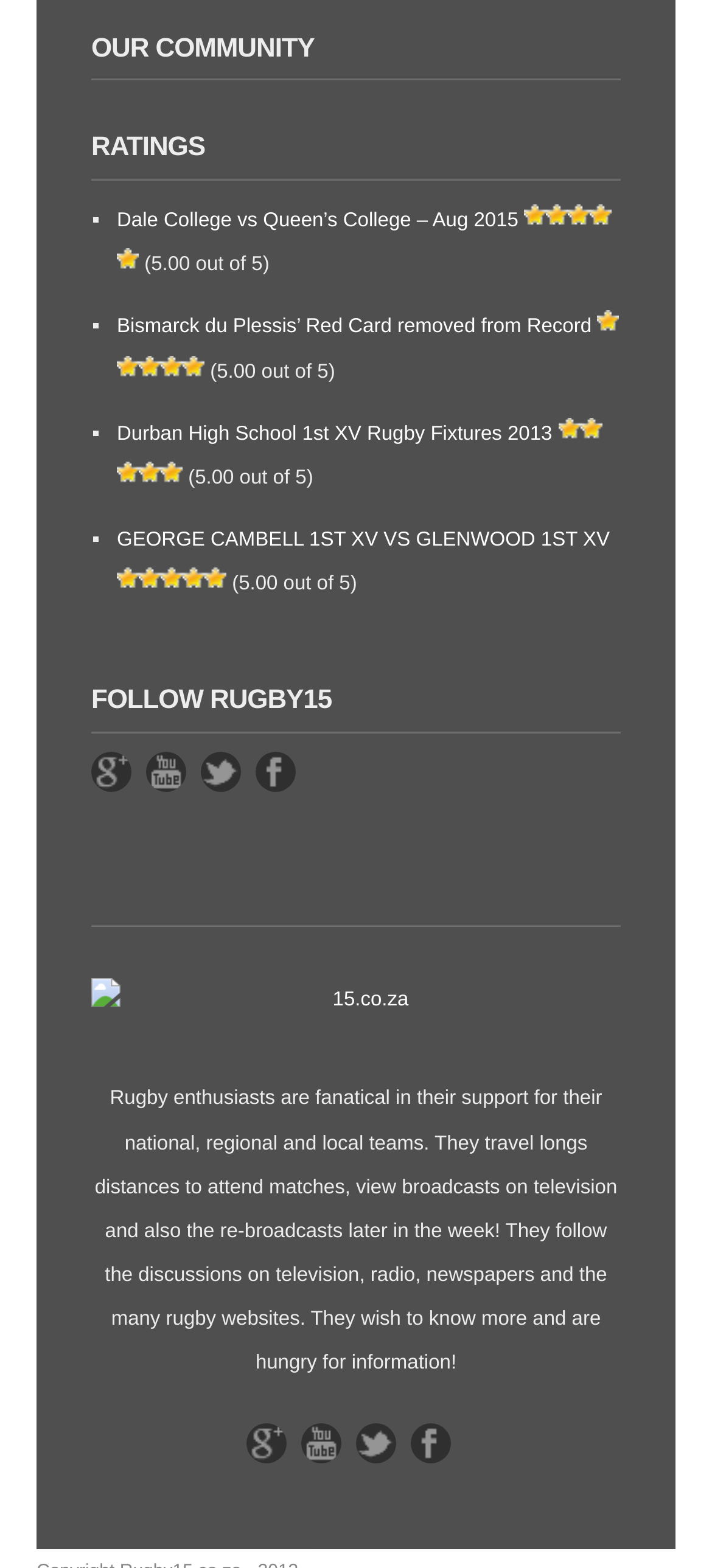Provide a short answer using a single word or phrase for the following question: 
What is the rating of the article 'Dale College vs Queen’s College – Aug 2015'?

5.00 out of 5